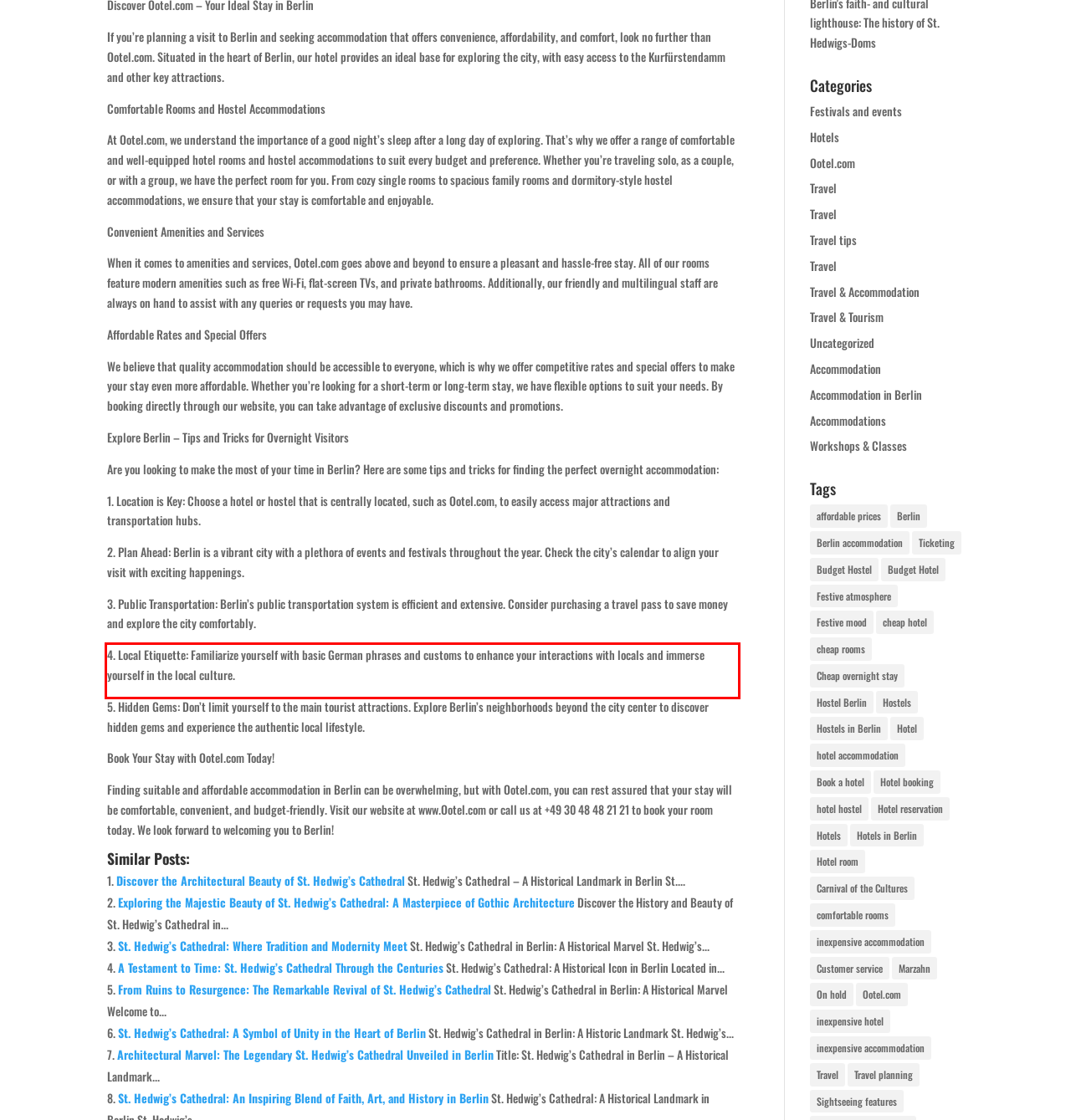Please identify the text within the red rectangular bounding box in the provided webpage screenshot.

4. Local Etiquette: Familiarize yourself with basic German phrases and customs to enhance your interactions with locals and immerse yourself in the local culture.